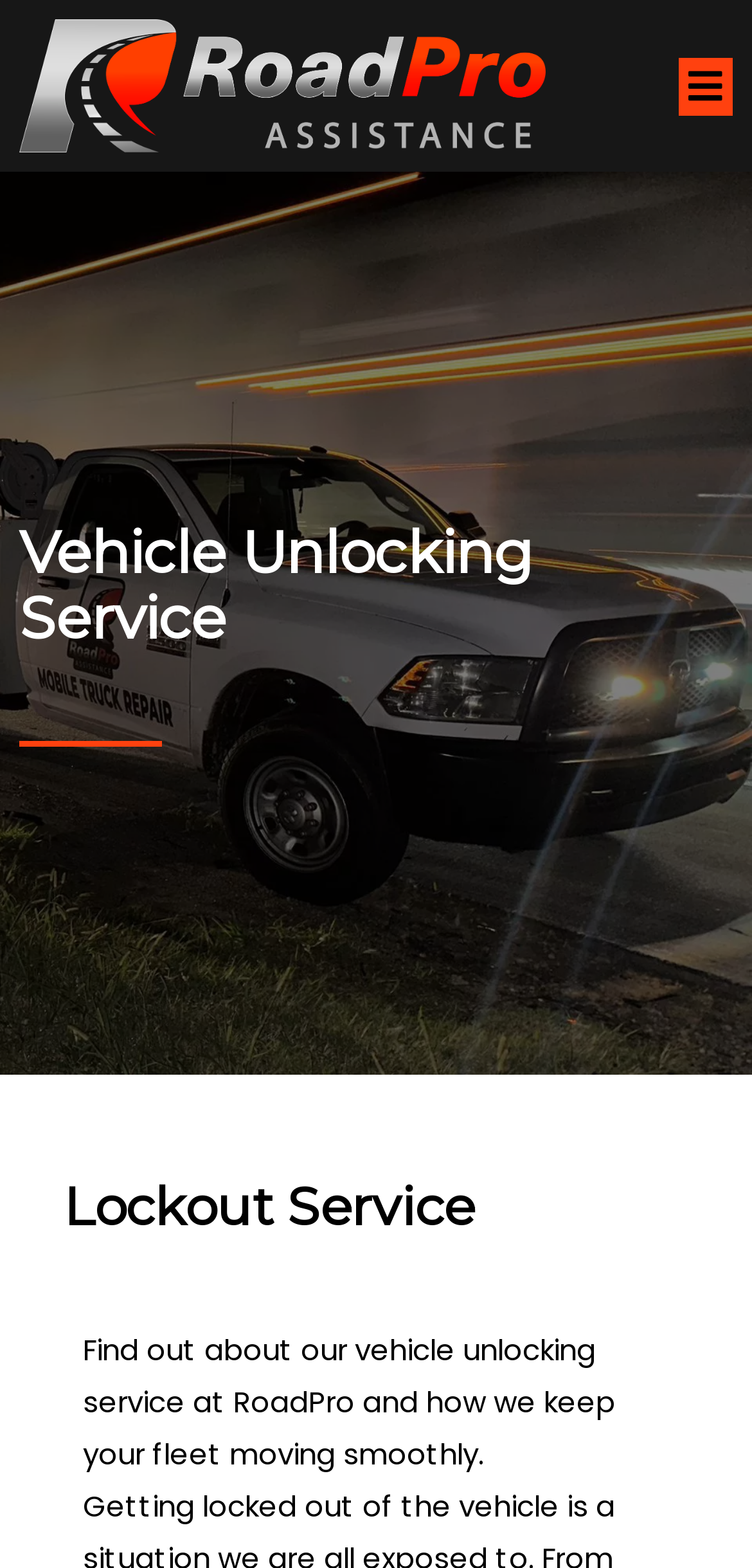Extract the primary heading text from the webpage.

Vehicle Unlocking Service